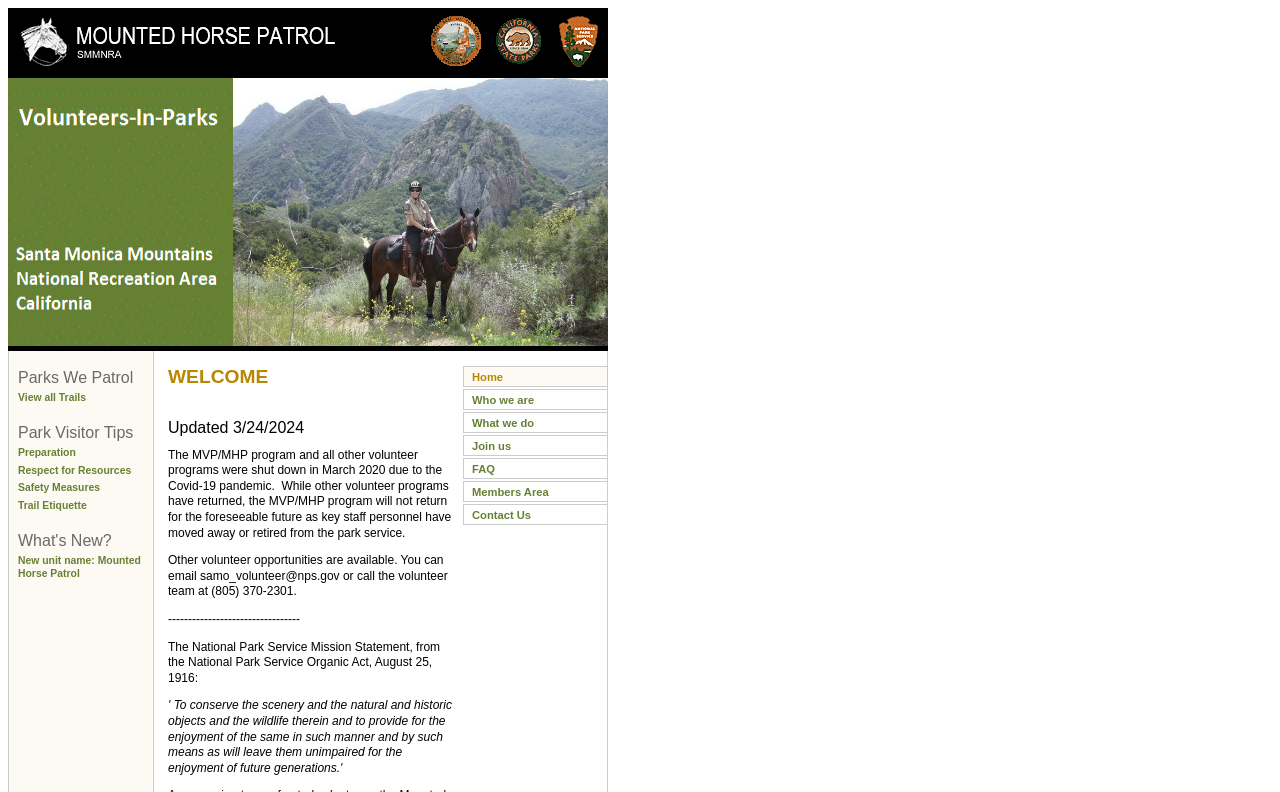Please reply to the following question using a single word or phrase: 
What are the park visitor tips?

Preparation, Respect for Resources, Safety Measures, Trail Etiquette